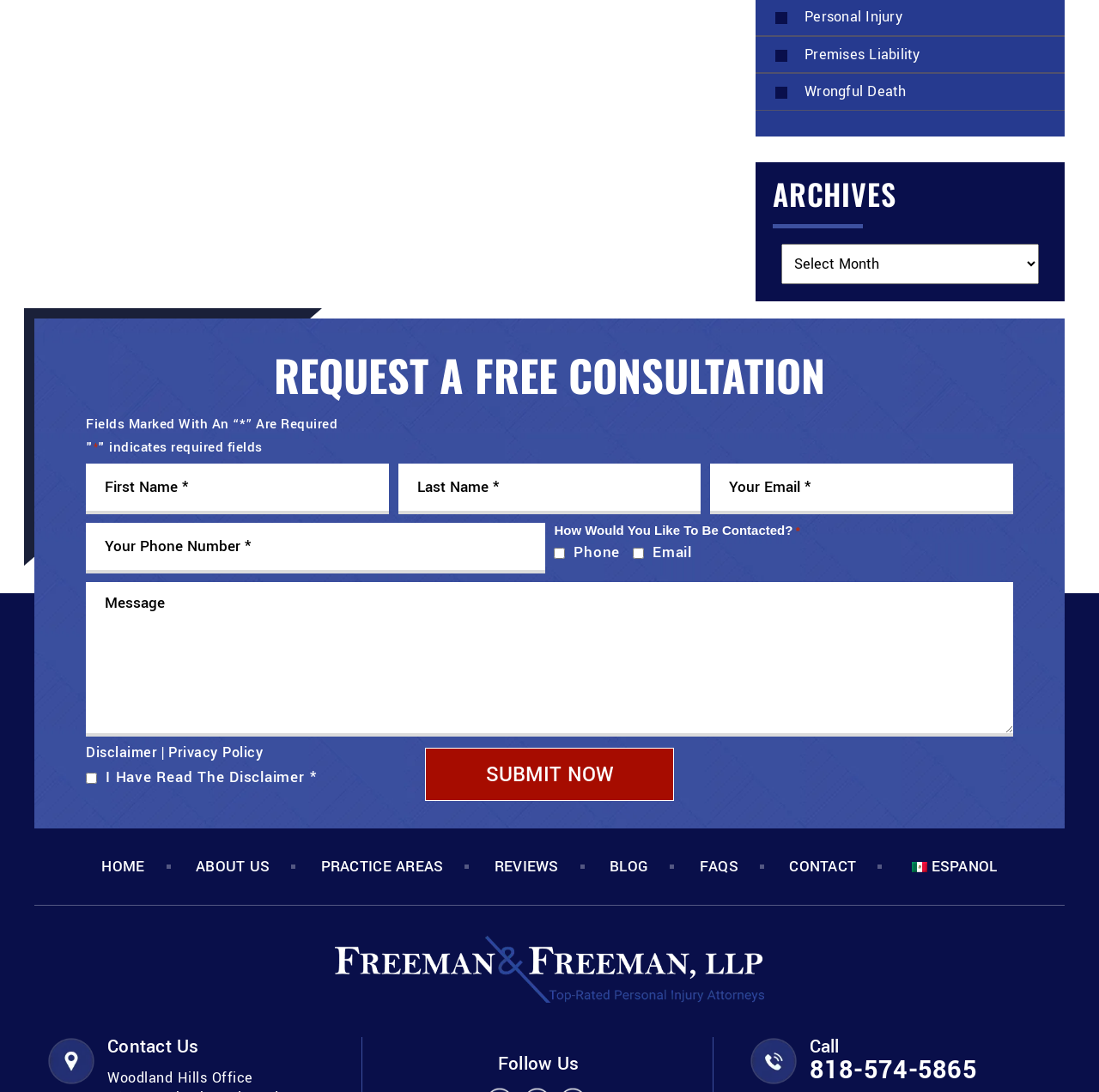Please identify the bounding box coordinates of the element on the webpage that should be clicked to follow this instruction: "Click on Premises Liability". The bounding box coordinates should be given as four float numbers between 0 and 1, formatted as [left, top, right, bottom].

[0.688, 0.034, 0.845, 0.066]